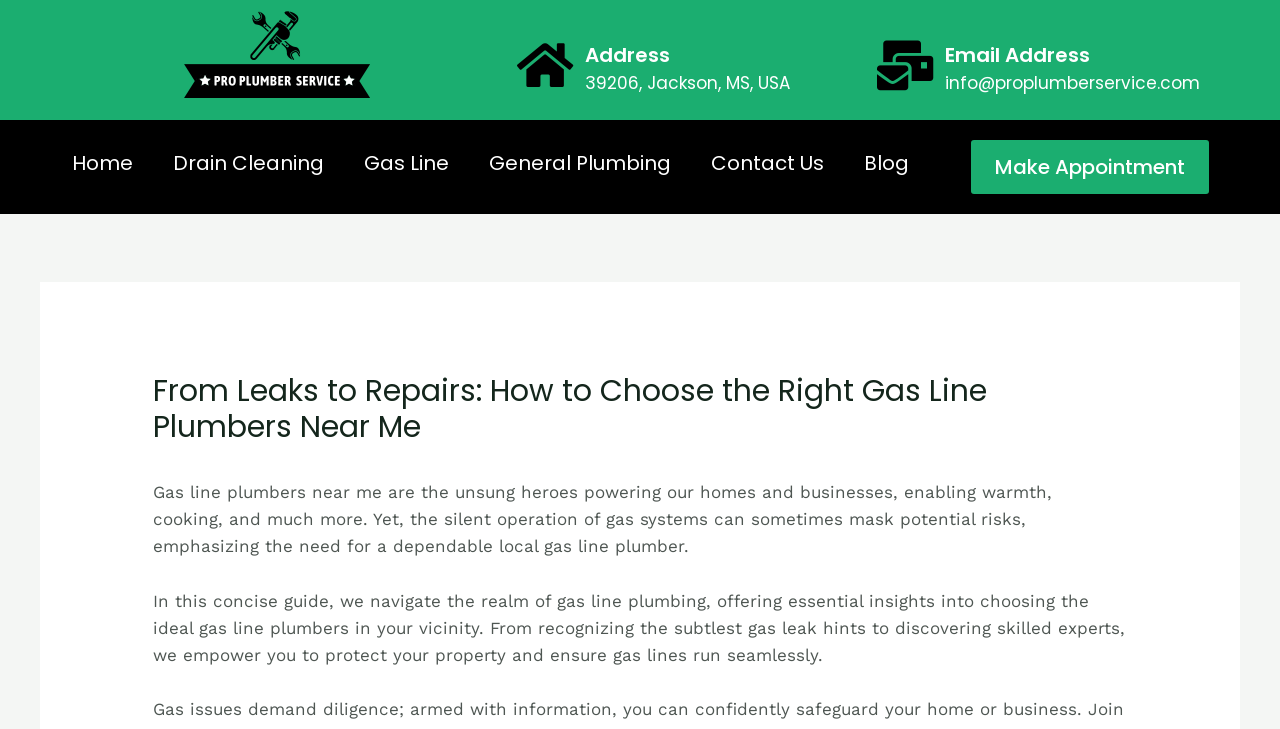Analyze and describe the webpage in a detailed narrative.

The webpage is about 24/7 Pro Gas Line Plumbers Near Me, with a focus on their services and expertise. At the top, there is a heading that reads "Address" followed by the text "39206, Jackson, MS, USA". Next to the address, there is a link. Below the address, there is a heading that reads "Email Address" followed by a link and the email address "info@proplumberservice.com".

On the left side of the page, there is a navigation menu with links to different sections of the website, including "Home", "Drain Cleaning", "Gas Line", "General Plumbing", "Contact Us", and "Blog". 

On the right side of the page, there is a prominent call-to-action button that reads "Make Appointment". Below the button, there is a header that reads "From Leaks to Repairs: How to Choose the Right Gas Line Plumbers Near Me". This is followed by two paragraphs of text that discuss the importance of reliable gas line plumbers and the content of the guide on the webpage. The text explains that the guide will help readers navigate the realm of gas line plumbing, recognize gas leak hints, and find skilled experts to ensure their property is protected and gas lines run smoothly.